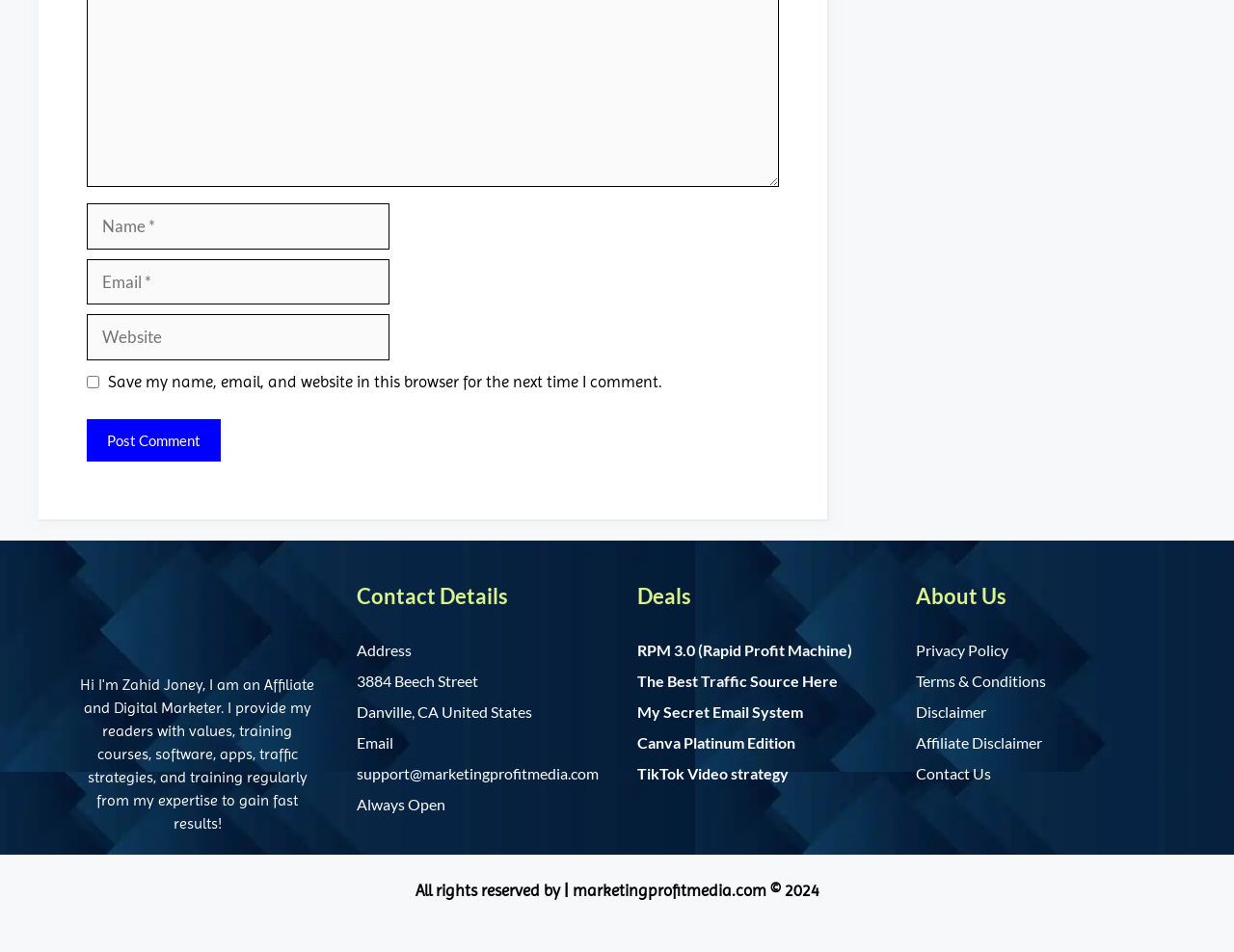Determine the bounding box coordinates of the section I need to click to execute the following instruction: "Visit RPM 3.0". Provide the coordinates as four float numbers between 0 and 1, i.e., [left, top, right, bottom].

[0.516, 0.673, 0.69, 0.692]